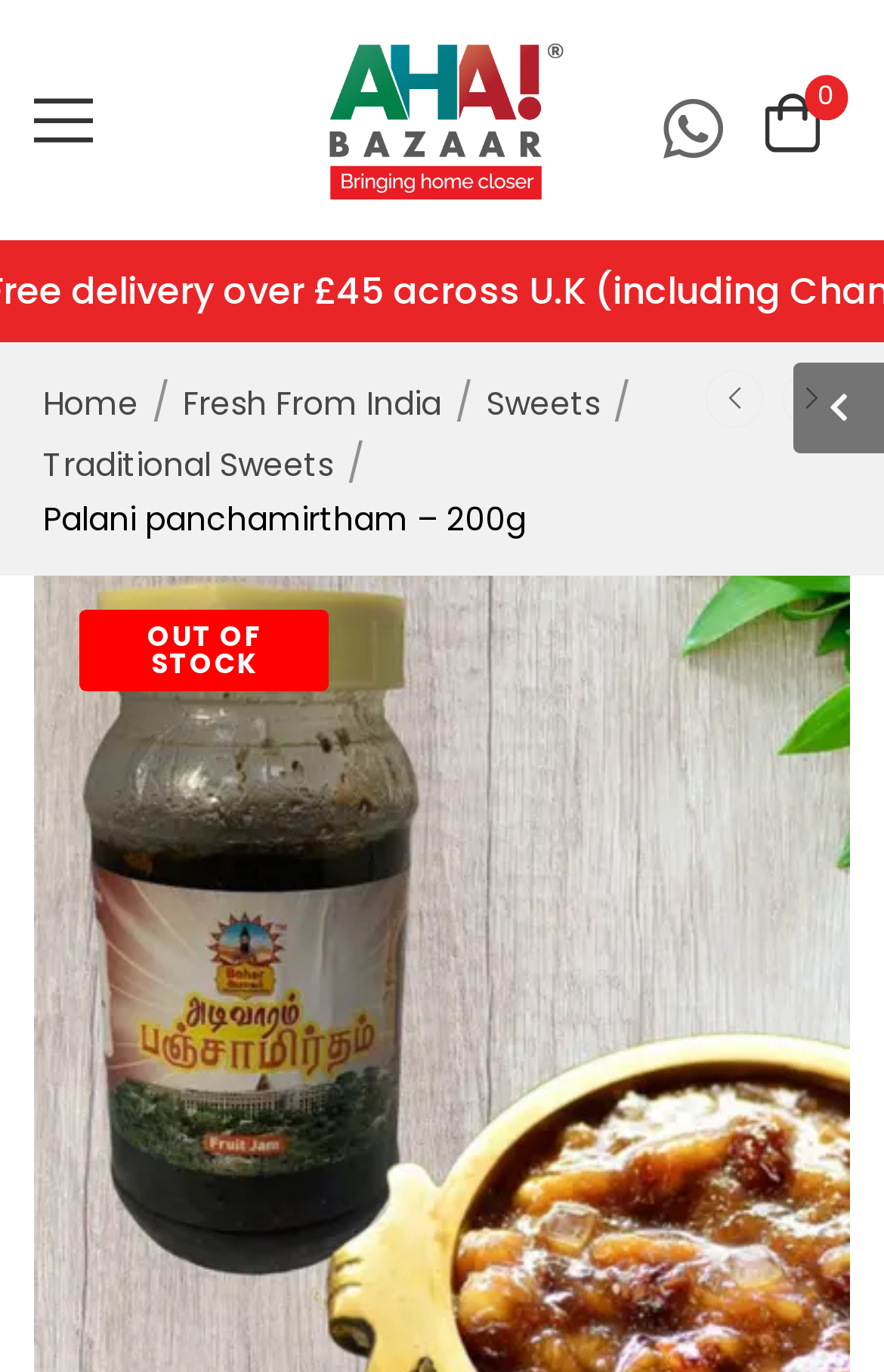Find and generate the main title of the webpage.

Palani panchamirtham – 200g